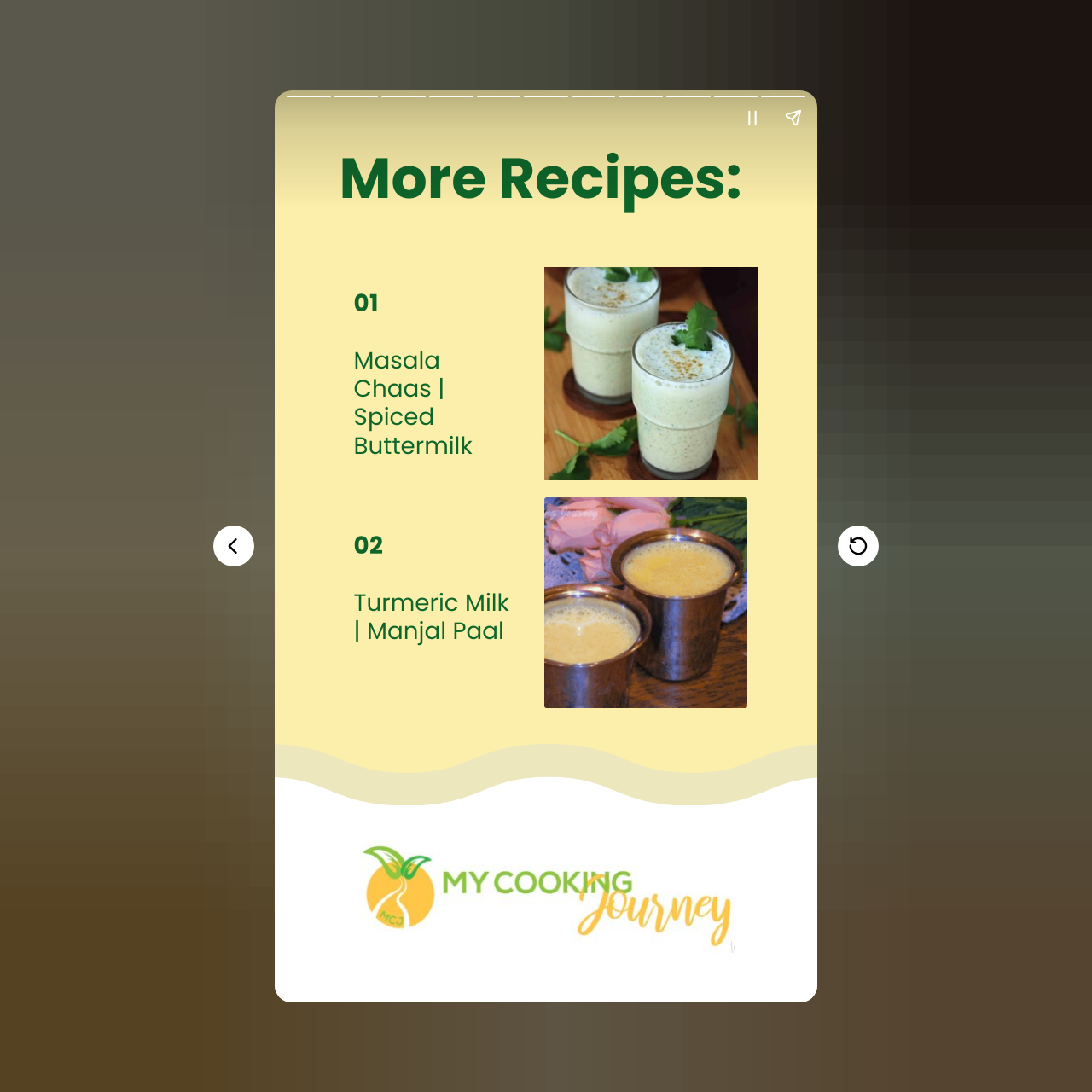What is the shape of the line below the logo?
Please provide a single word or phrase answer based on the image.

Yellow Wavy Line